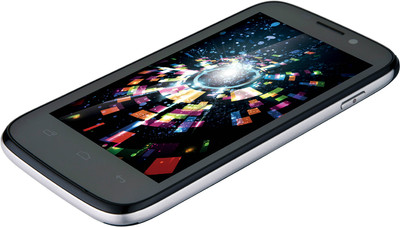What is the feature of Xolo A700's display?
Based on the image, please offer an in-depth response to the question.

The display of Xolo A700 is vibrant, showcasing a dynamic background filled with colorful geometric shapes and swirling patterns, which implies that the device provides a high-quality visual experience.